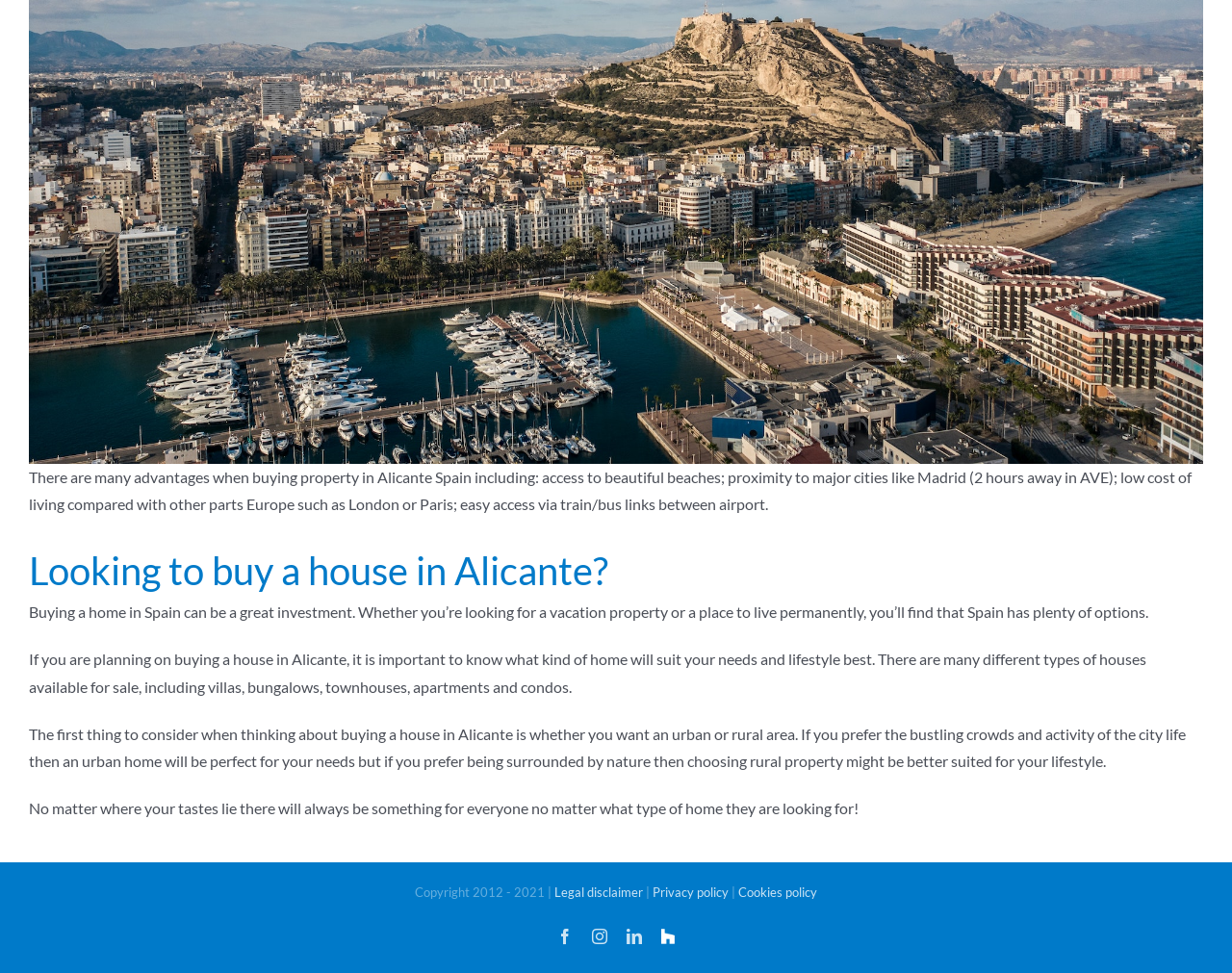Find the coordinates for the bounding box of the element with this description: "Cooking Class".

None